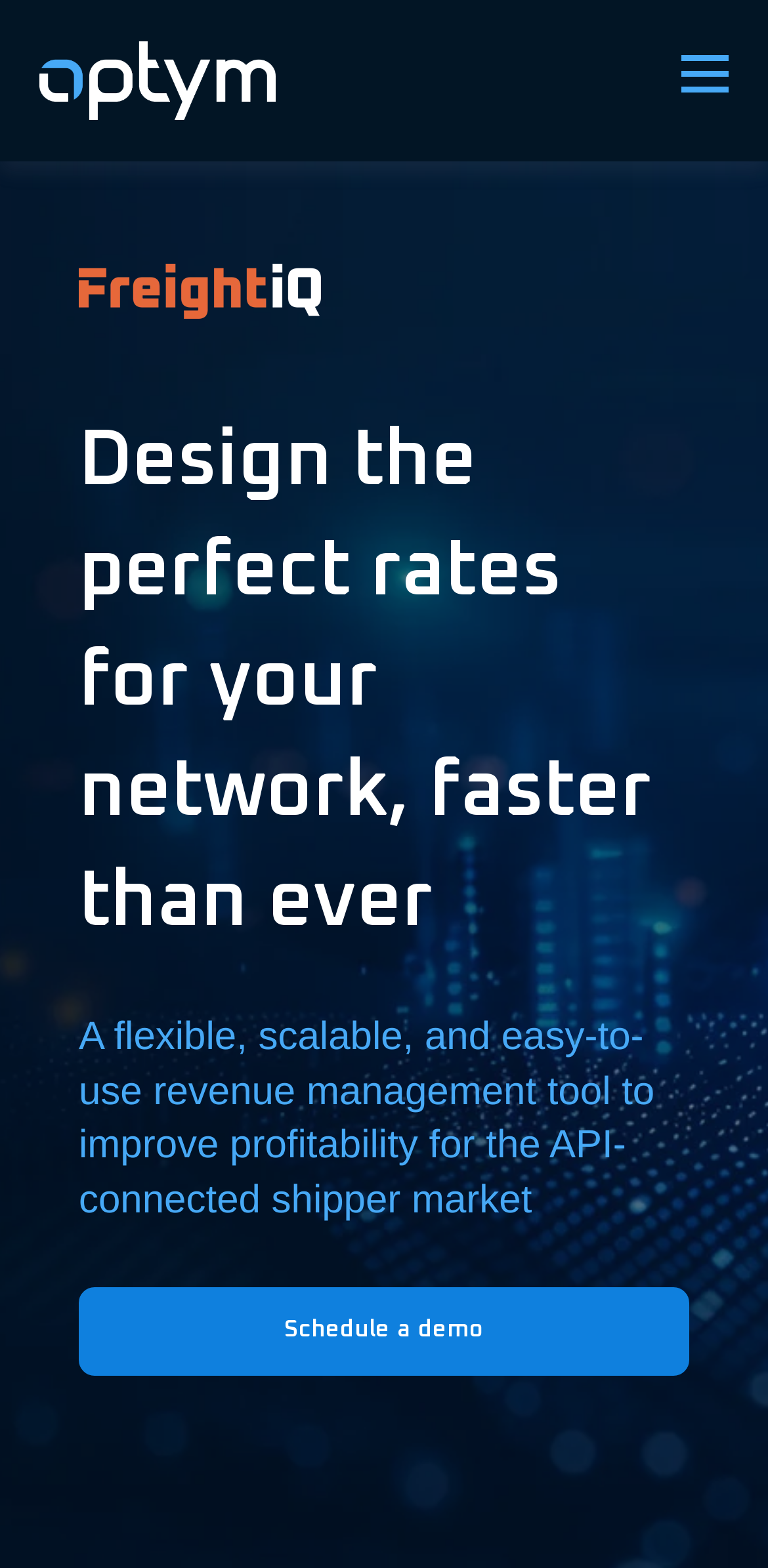Provide a one-word or short-phrase answer to the question:
What is the design focus of FreightIQ?

Design perfect rates